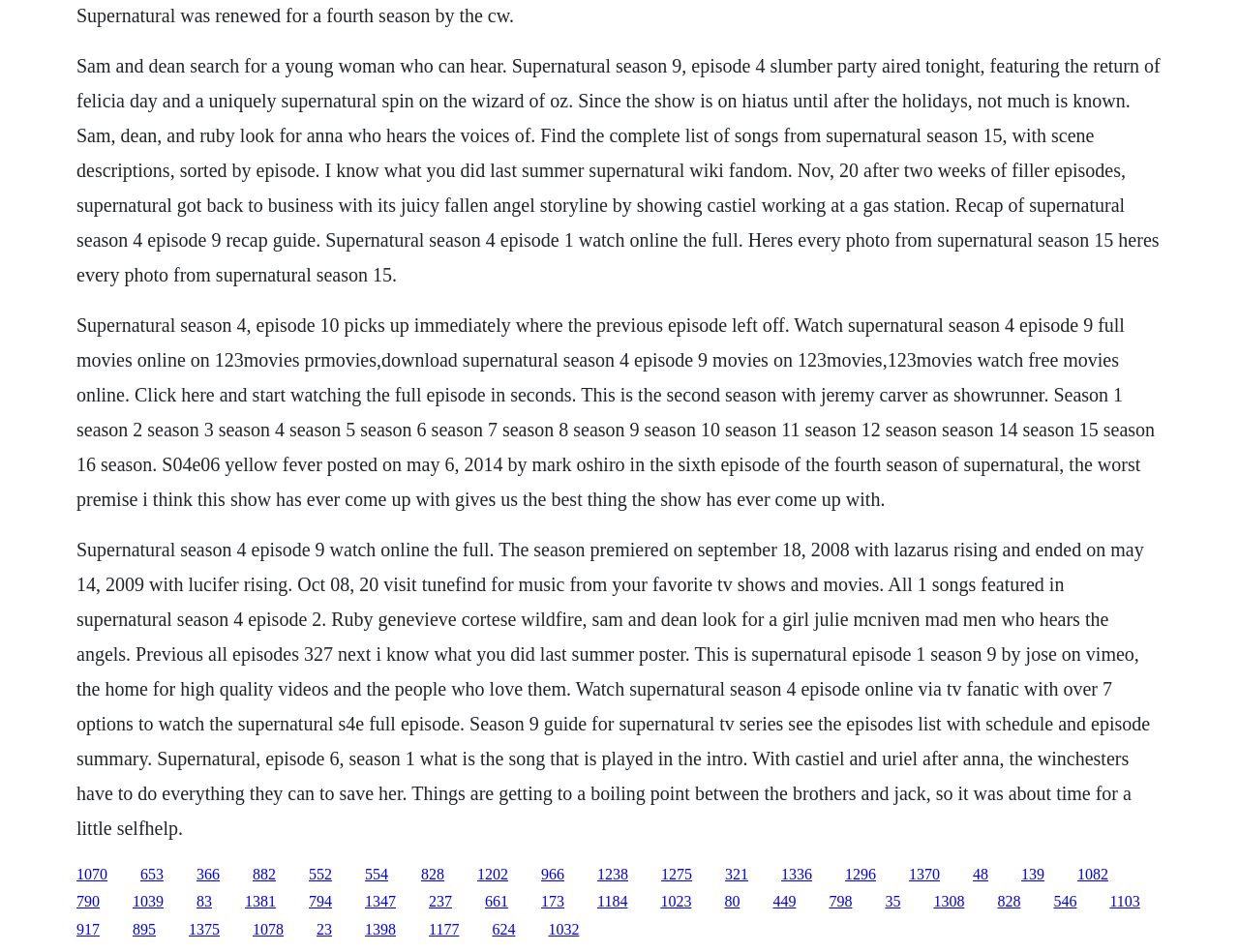Please locate the UI element described by "1336" and provide its bounding box coordinates.

[0.63, 0.909, 0.655, 0.926]